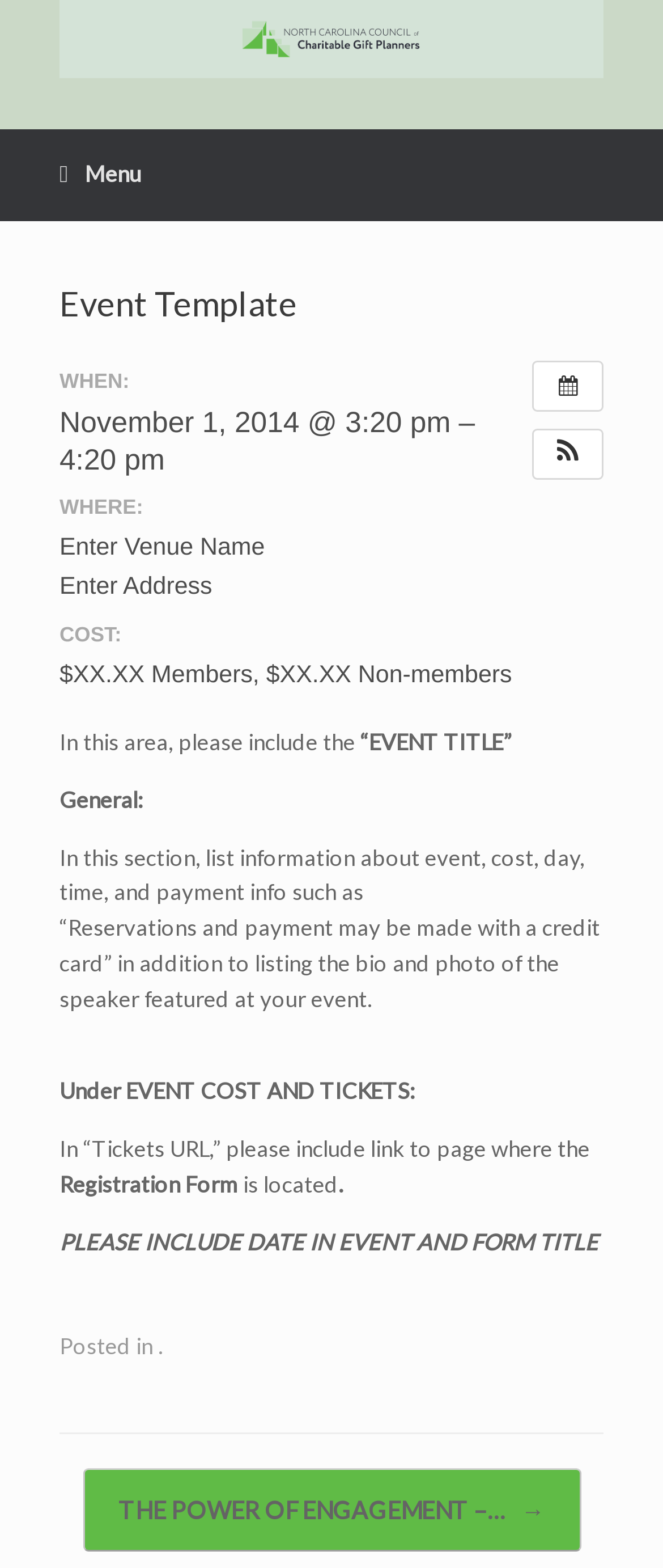From the webpage screenshot, identify the region described by title="North Carolina Planned Giving Council". Provide the bounding box coordinates as (top-left x, top-left y, bottom-right x, bottom-right y), with each value being a floating point number between 0 and 1.

[0.09, 0.0, 0.91, 0.049]